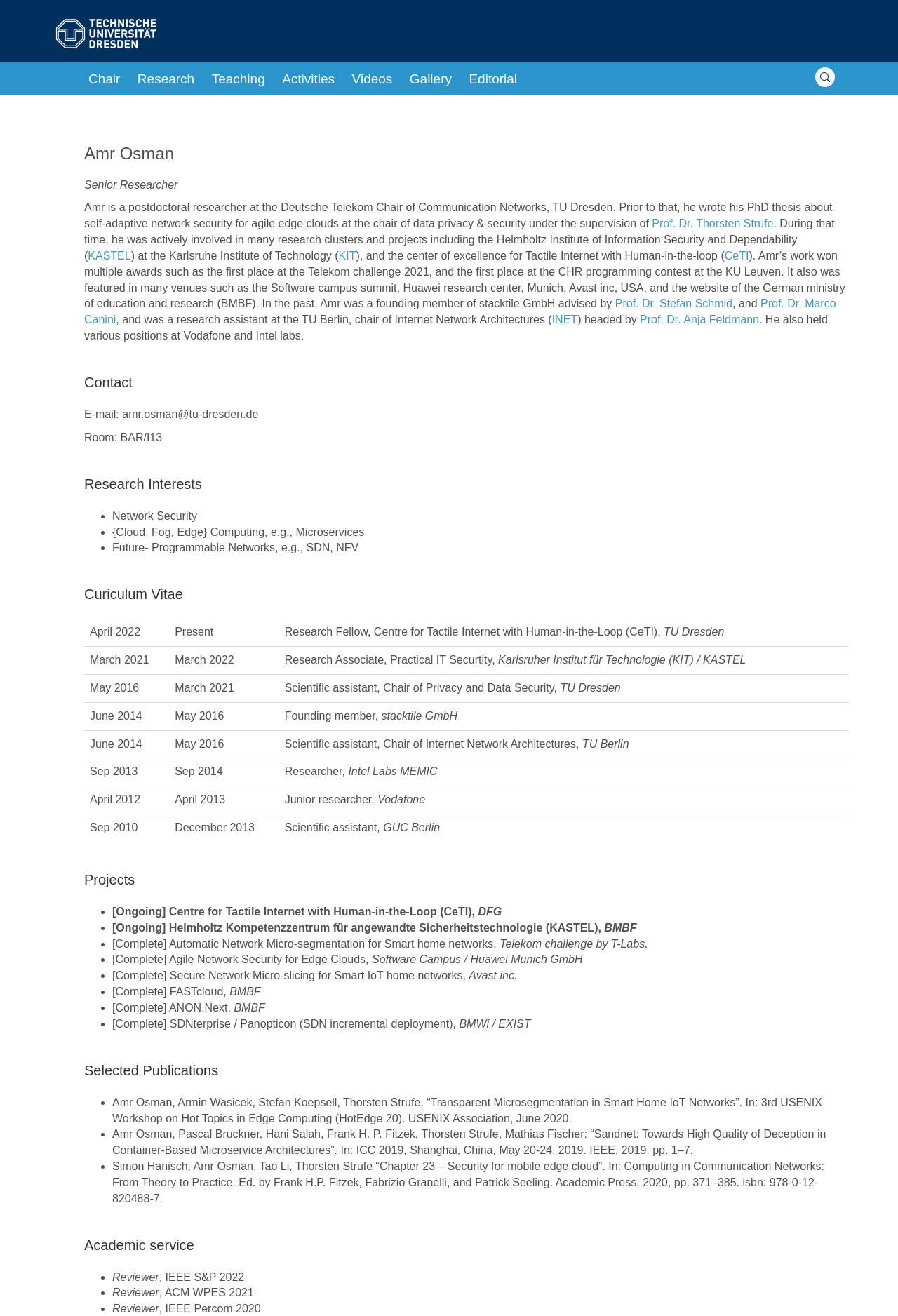What is the name of the institute where the researcher worked as a founding member?
From the details in the image, provide a complete and detailed answer to the question.

The name of the institute where the researcher worked as a founding member is mentioned in the text 'In the past, Amr was a founding member of stacktile GmbH advised by...'.